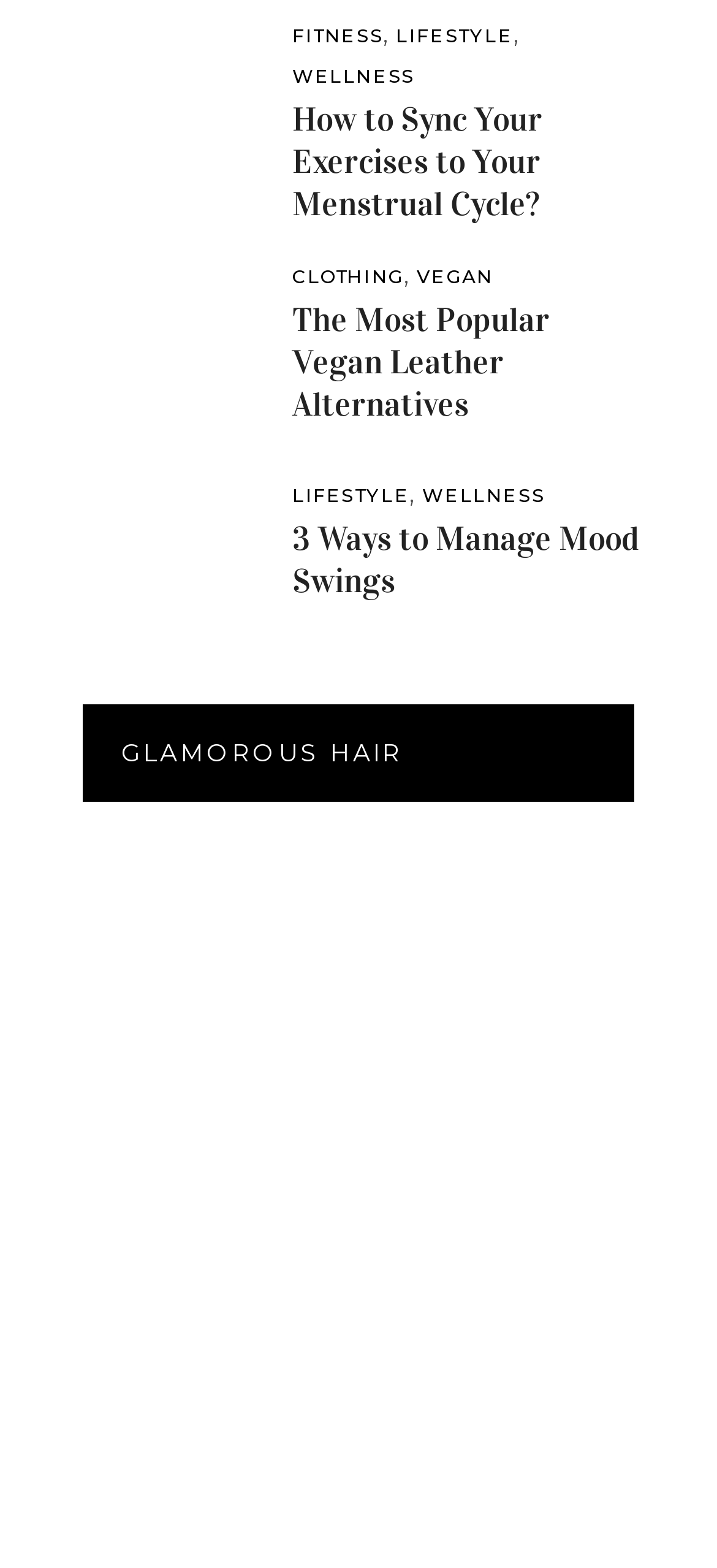Find the bounding box coordinates of the element's region that should be clicked in order to follow the given instruction: "learn about 3 Ways to Manage Mood Swings". The coordinates should consist of four float numbers between 0 and 1, i.e., [left, top, right, bottom].

[0.408, 0.33, 0.892, 0.384]